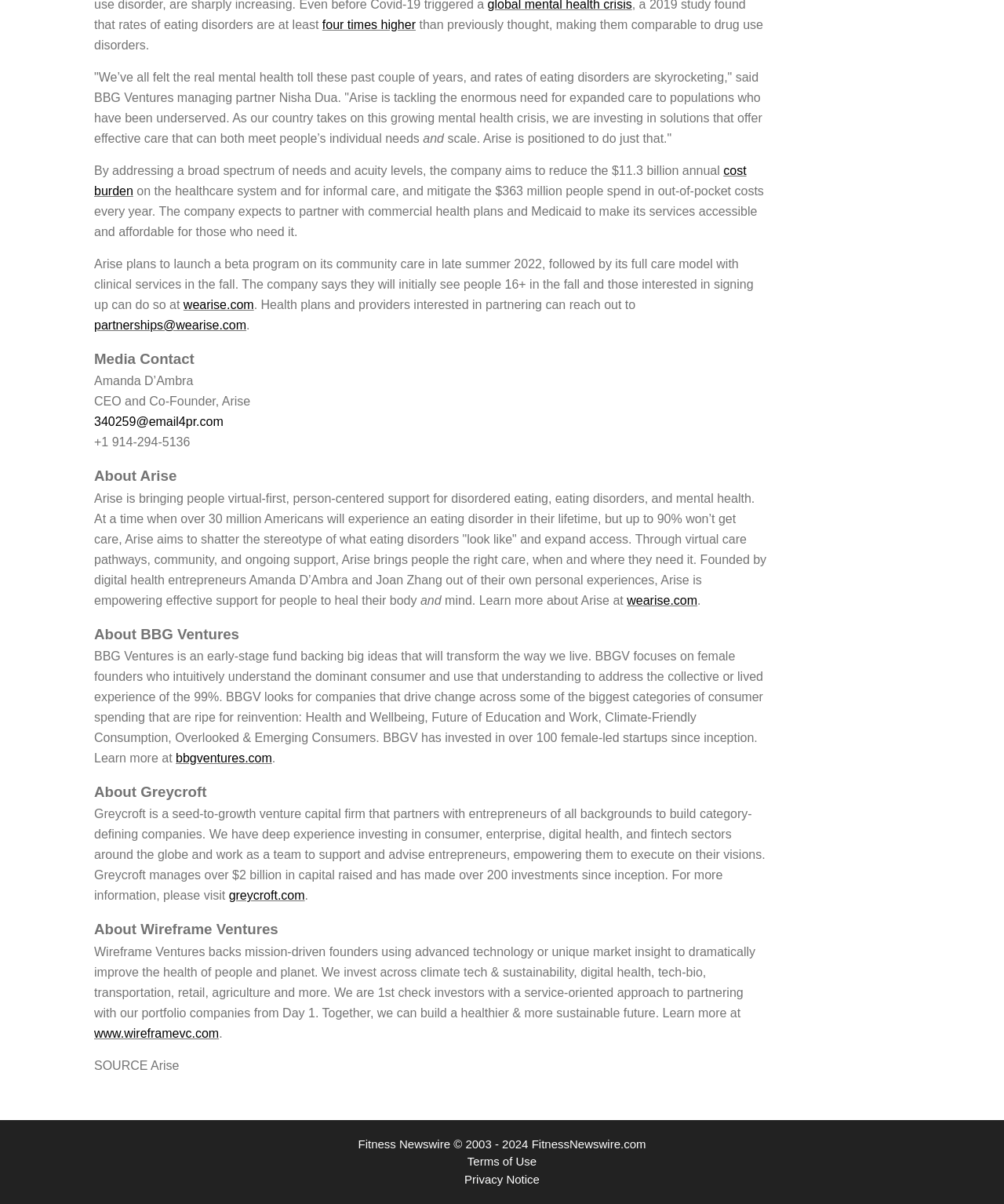Determine the bounding box coordinates for the area you should click to complete the following instruction: "Read more about Wireframe Ventures".

[0.094, 0.853, 0.218, 0.864]